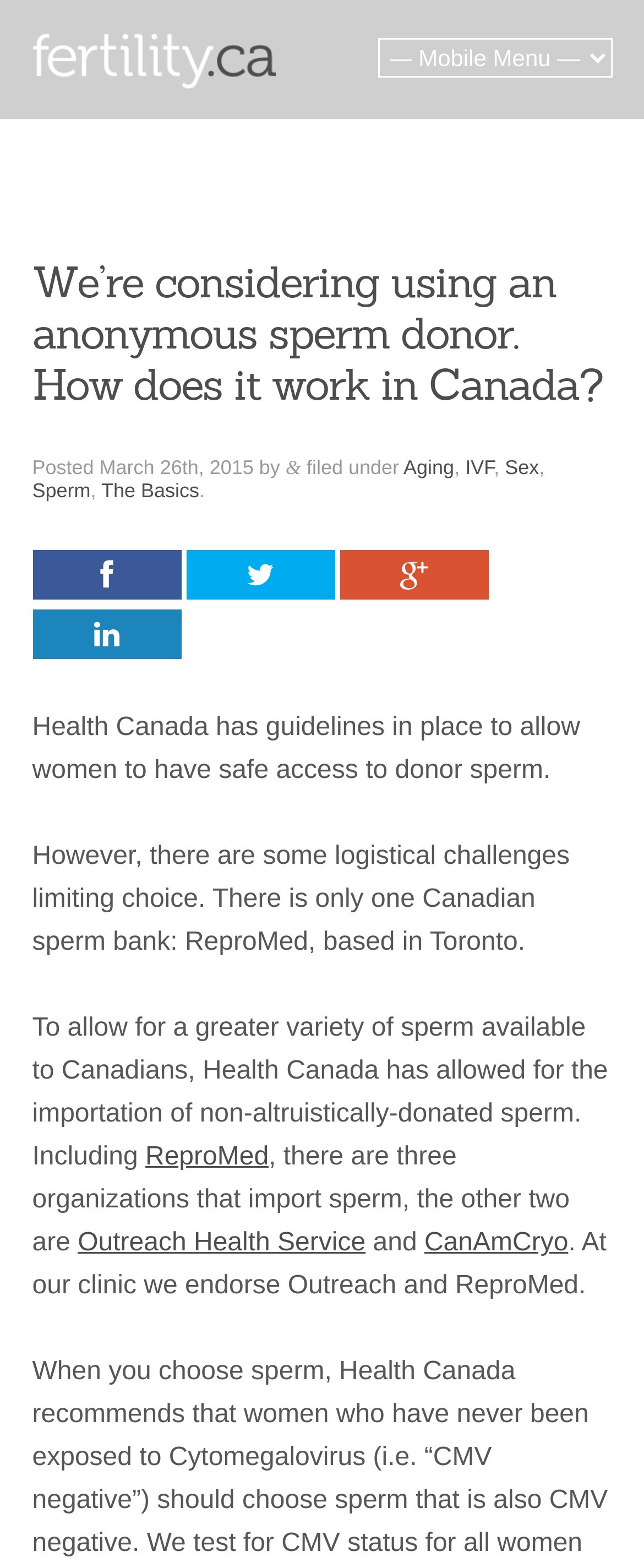Please reply to the following question with a single word or a short phrase:
What are the three organizations that import sperm?

ReproMed, Outreach Health Service, and CanAmCryo